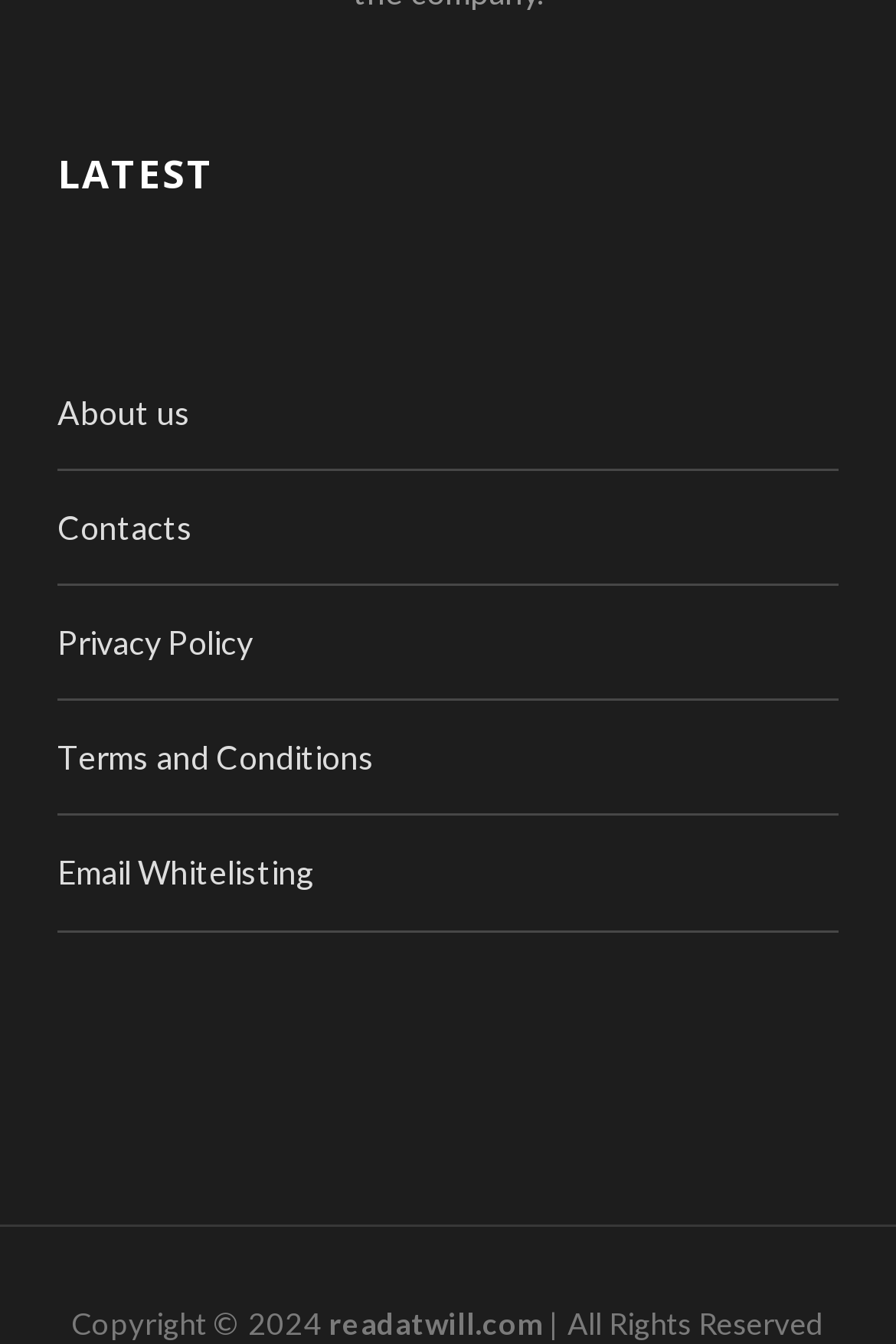Please give a concise answer to this question using a single word or phrase: 
What is the website's domain name?

readatwill.com